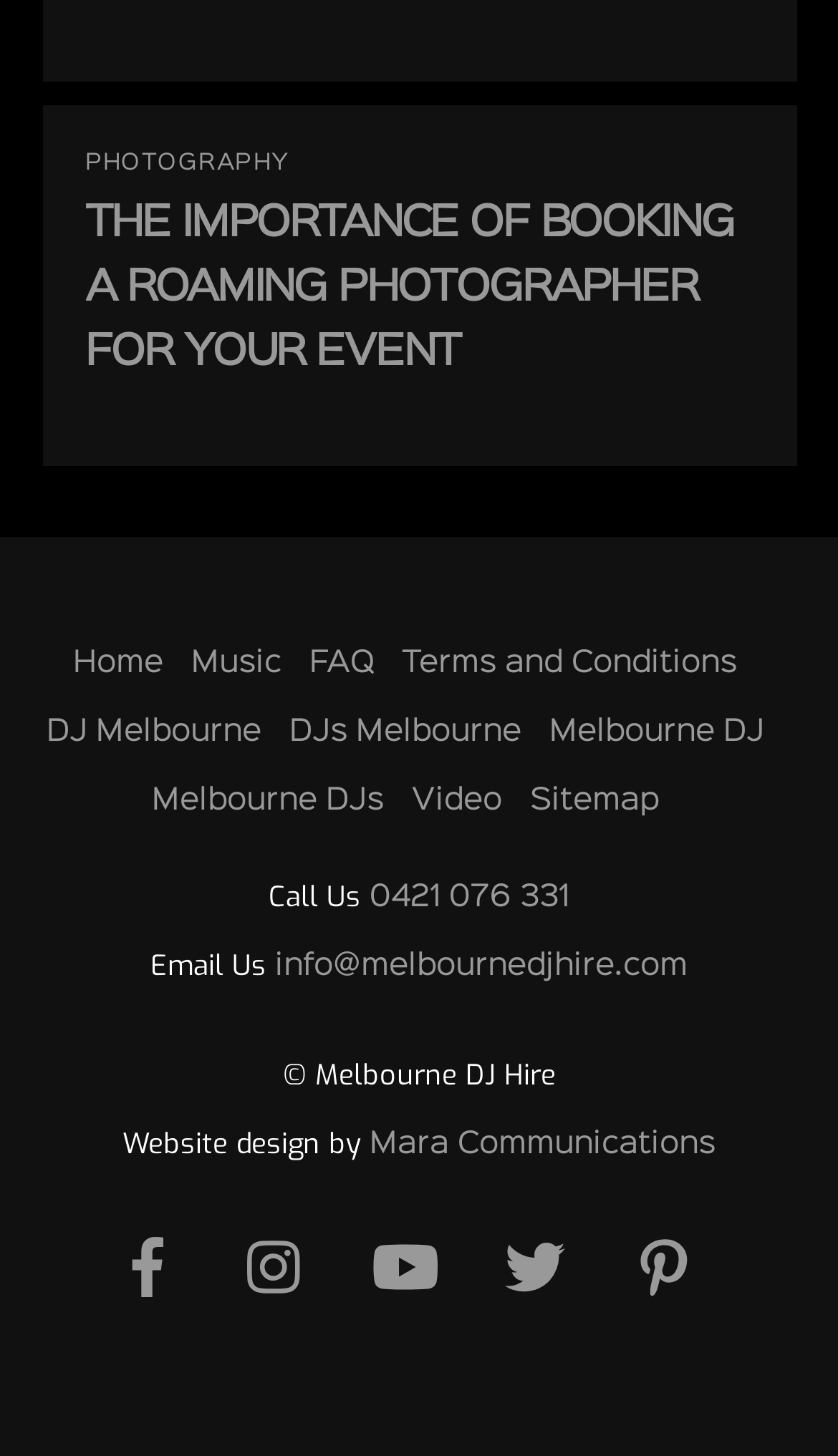Using the element description Melbourne DJ, predict the bounding box coordinates for the UI element. Provide the coordinates in (top-left x, top-left y, bottom-right x, bottom-right y) format with values ranging from 0 to 1.

[0.655, 0.492, 0.912, 0.512]